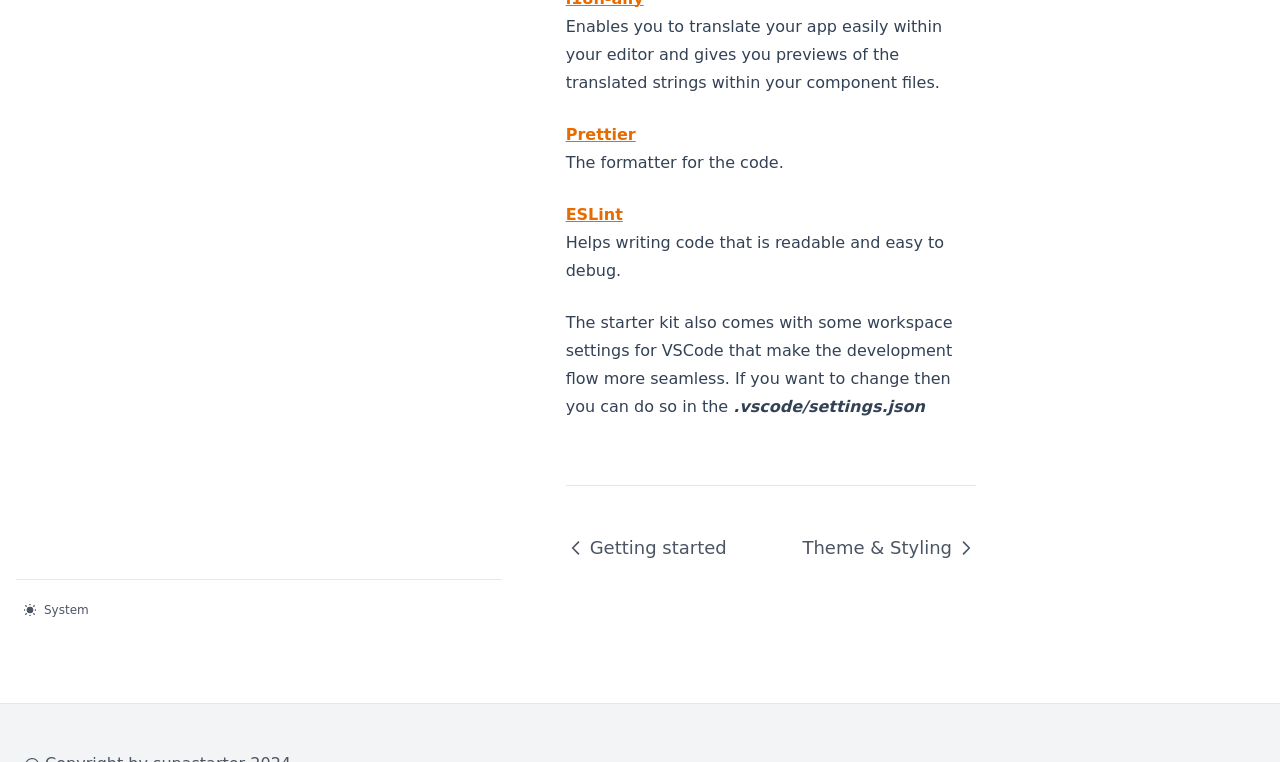Based on the element description: "Calendar", identify the UI element and provide its bounding box coordinates. Use four float numbers between 0 and 1, [left, top, right, bottom].

None